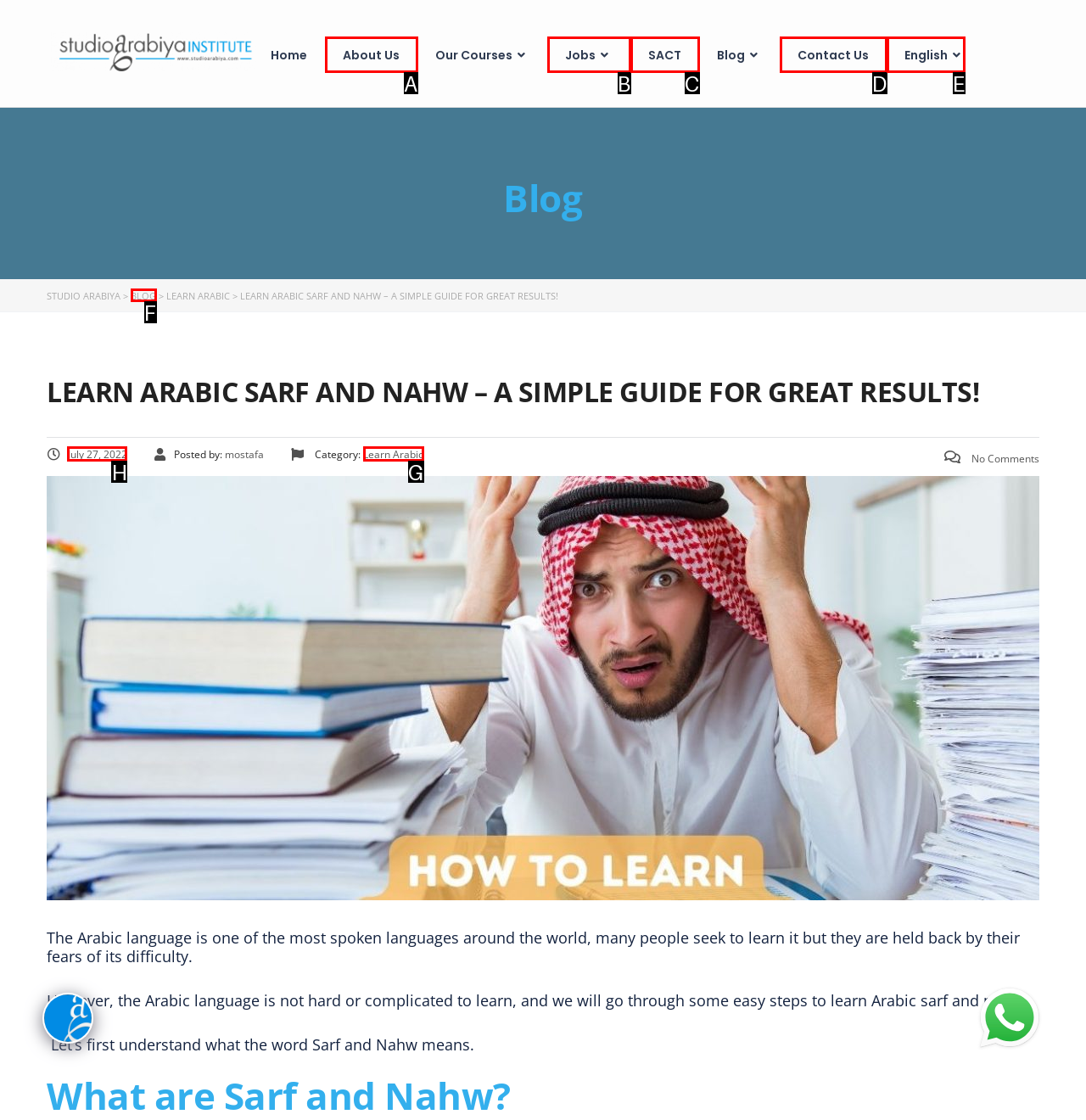Which HTML element should be clicked to complete the task: Check the latest blog post date? Answer with the letter of the corresponding option.

H